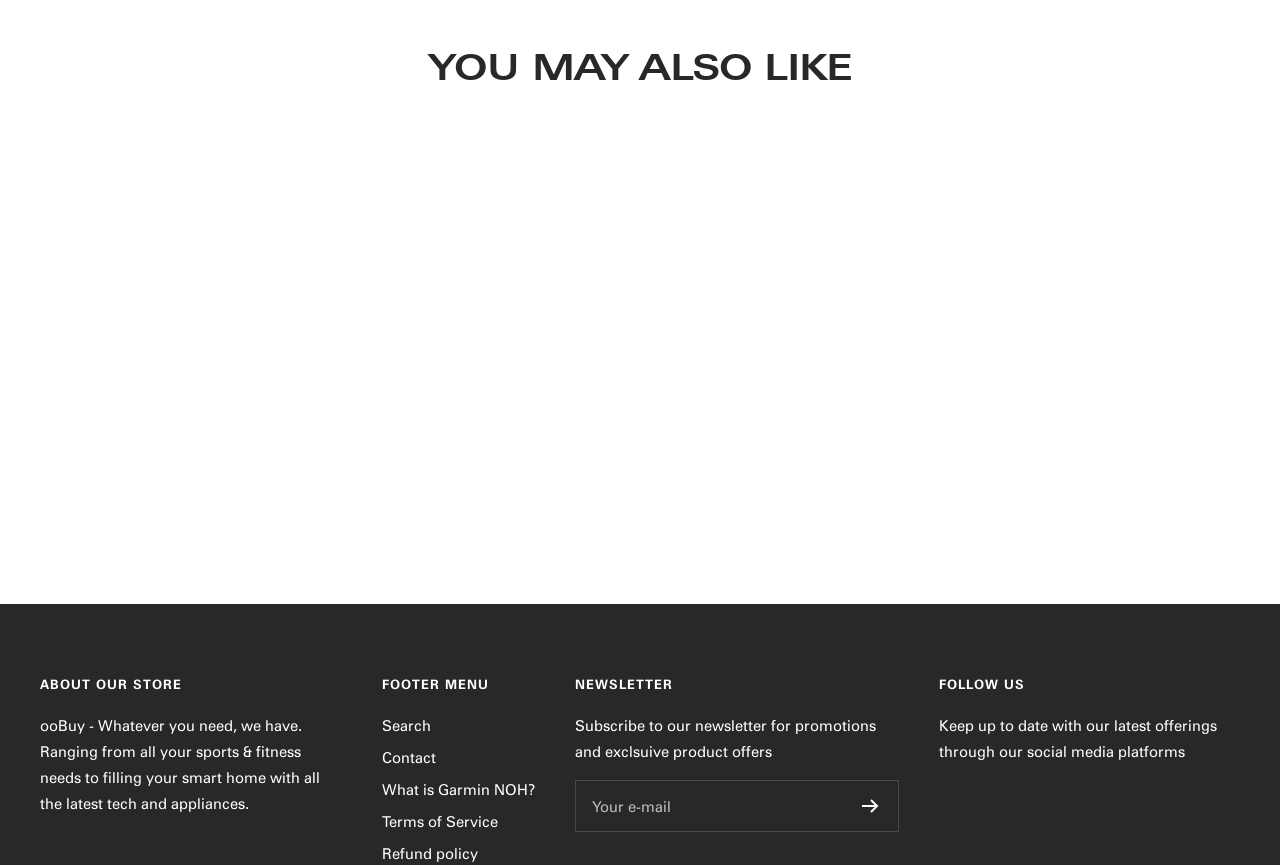Specify the bounding box coordinates of the area to click in order to follow the given instruction: "Click on the 'Search' link in the footer menu."

[0.298, 0.824, 0.336, 0.854]